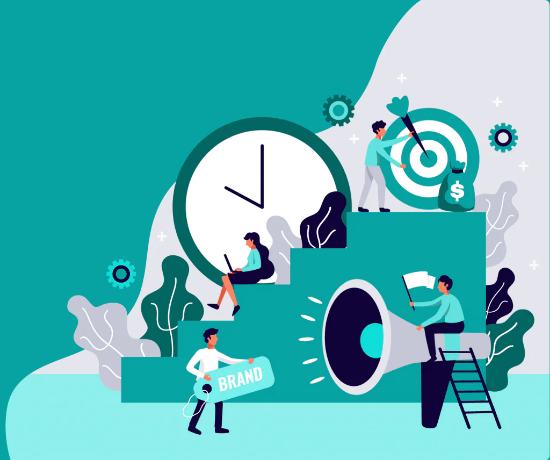Give a one-word or short-phrase answer to the following question: 
What does the large clock in the background signify?

Time management